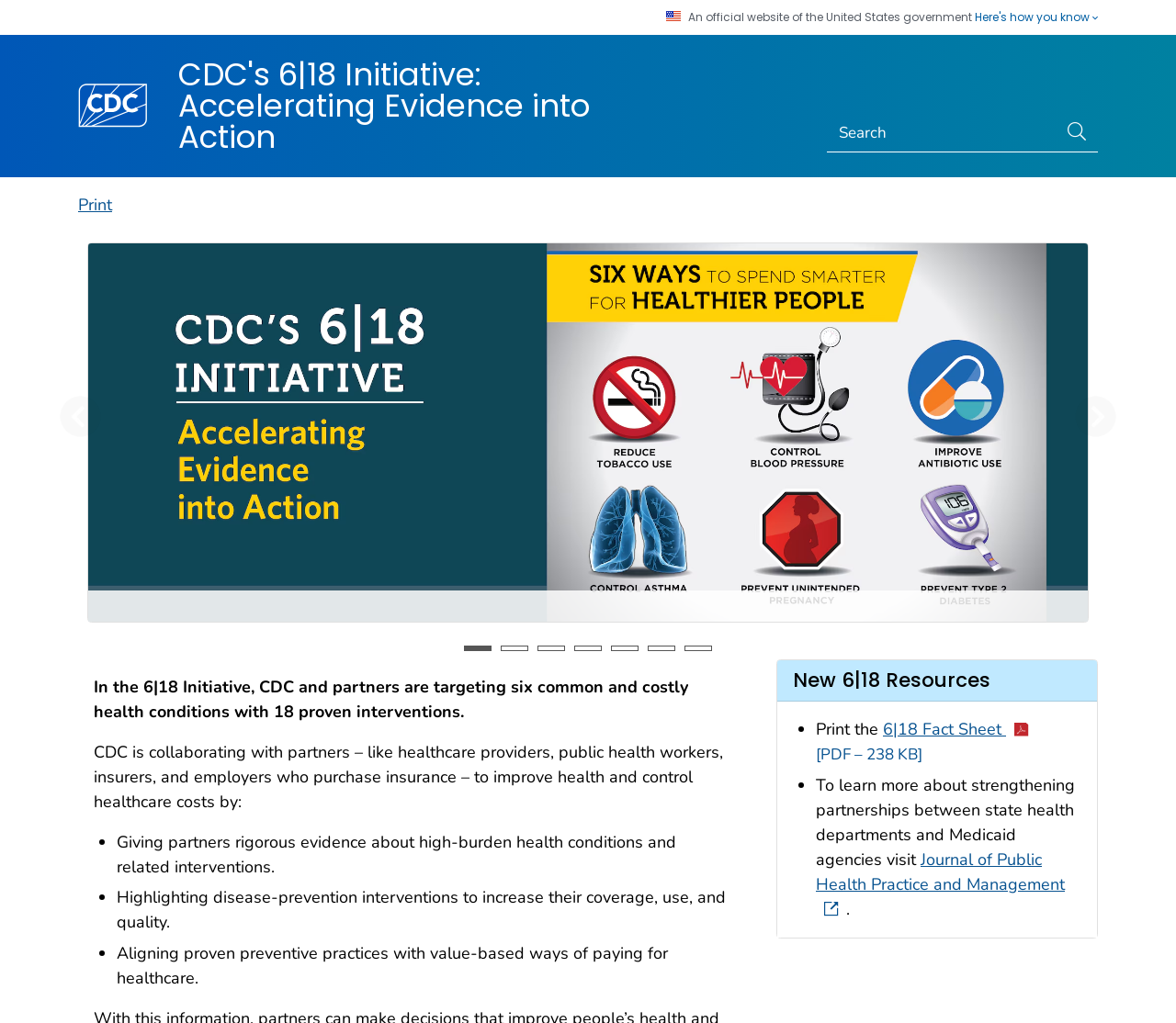Predict the bounding box coordinates of the UI element that matches this description: "parent_node: 1 aria-label="next slide button"". The coordinates should be in the format [left, top, right, bottom] with each value between 0 and 1.

[0.914, 0.387, 0.949, 0.427]